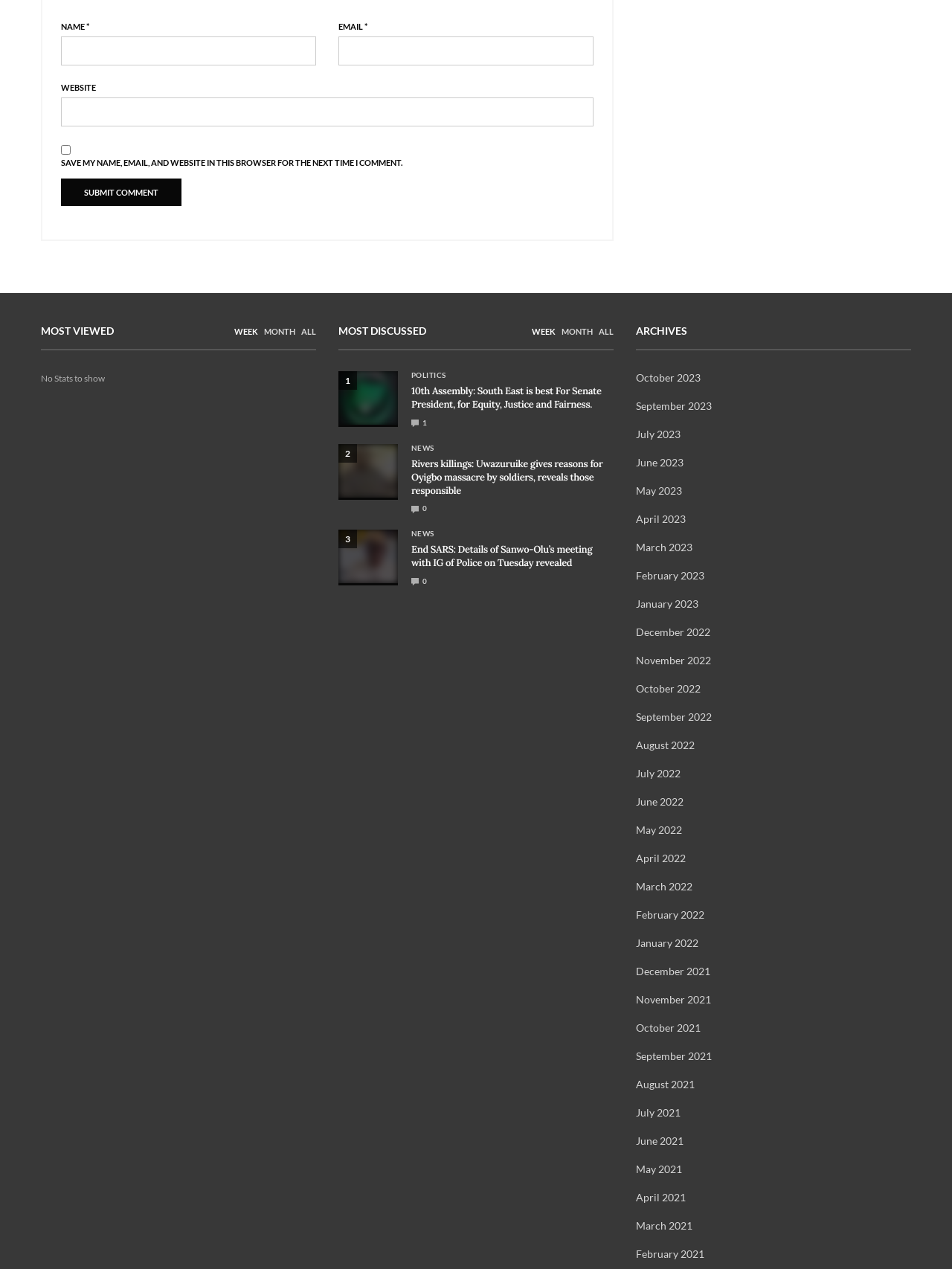Using the element description Elora Plein Air, predict the bounding box coordinates for the UI element. Provide the coordinates in (top-left x, top-left y, bottom-right x, bottom-right y) format with values ranging from 0 to 1.

None